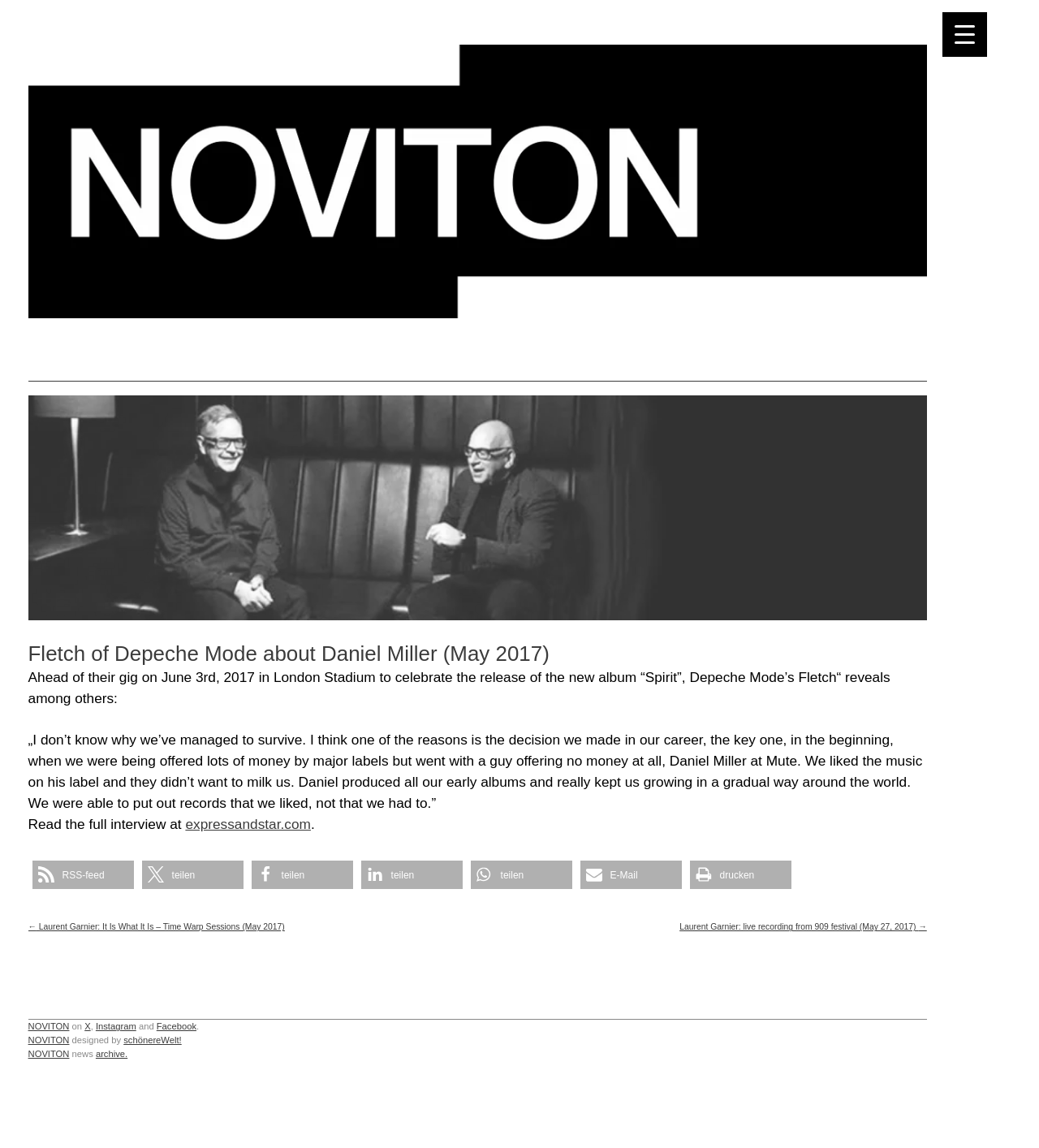Who is the person Fletch is talking about in the article?
Refer to the image and provide a detailed answer to the question.

I found the answer by reading the article content, specifically the sentence '„I don’t know why we’ve managed to survive. I think one of the reasons is the decision we made in our career, the key one, in the beginning, when we were being offered lots of money by major labels but went with a guy offering no money at all, Daniel Miller at Mute.' which mentions the person's name.